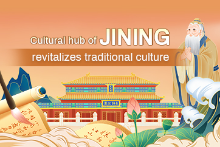Answer briefly with one word or phrase:
What does the wise figure symbolize?

Wisdom and continuity